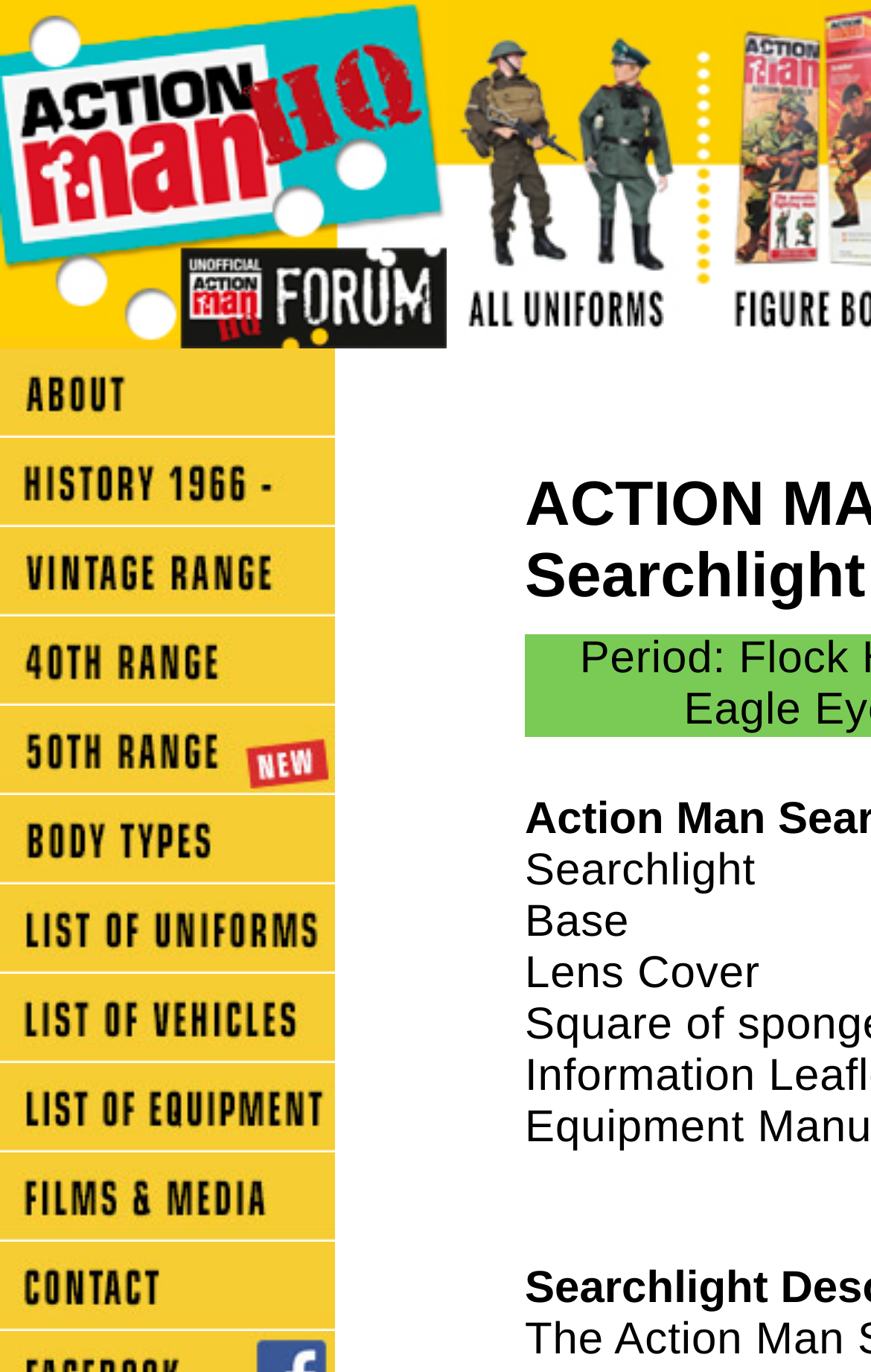Please provide the bounding box coordinates for the element that needs to be clicked to perform the instruction: "check EQUIPMENT+". The coordinates must consist of four float numbers between 0 and 1, formatted as [left, top, right, bottom].

[0.0, 0.689, 0.385, 0.716]